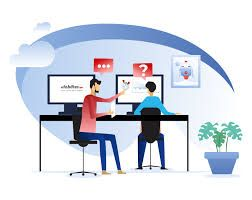What is on the wall behind them?
Based on the screenshot, answer the question with a single word or phrase.

An illustration